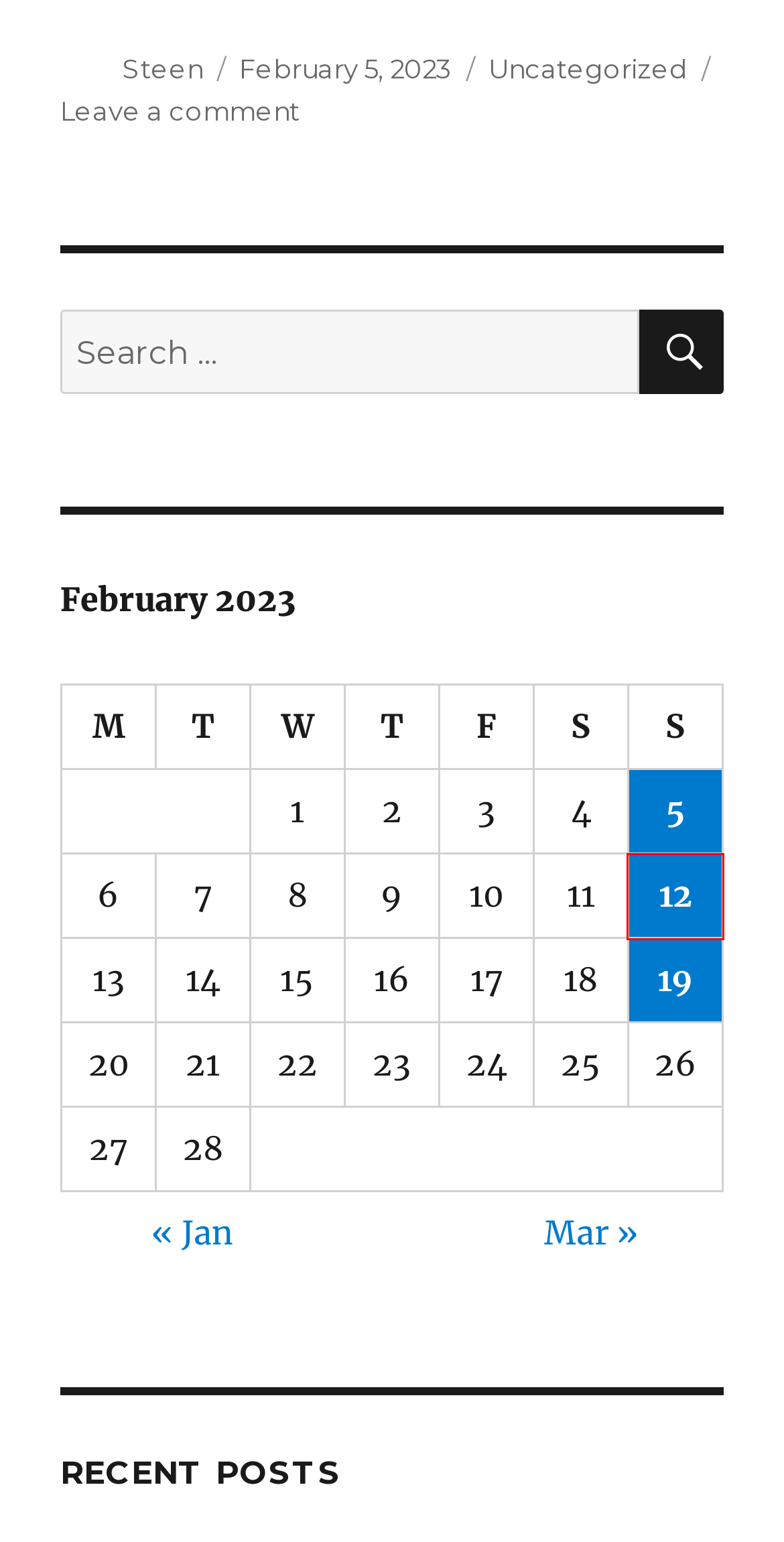A screenshot of a webpage is provided, featuring a red bounding box around a specific UI element. Identify the webpage description that most accurately reflects the new webpage after interacting with the selected element. Here are the candidates:
A. Homemade Lentil Tofu – Certainly Strange
B. March 2023 – Certainly Strange
C. February 19, 2023 – Certainly Strange
D. February 5, 2023 – Certainly Strange
E. February 12, 2023 – Certainly Strange
F. January 2023 – Certainly Strange
G. Financial District Wind Sensor – Certainly Strange
H. Moros – Certainly Strange

E